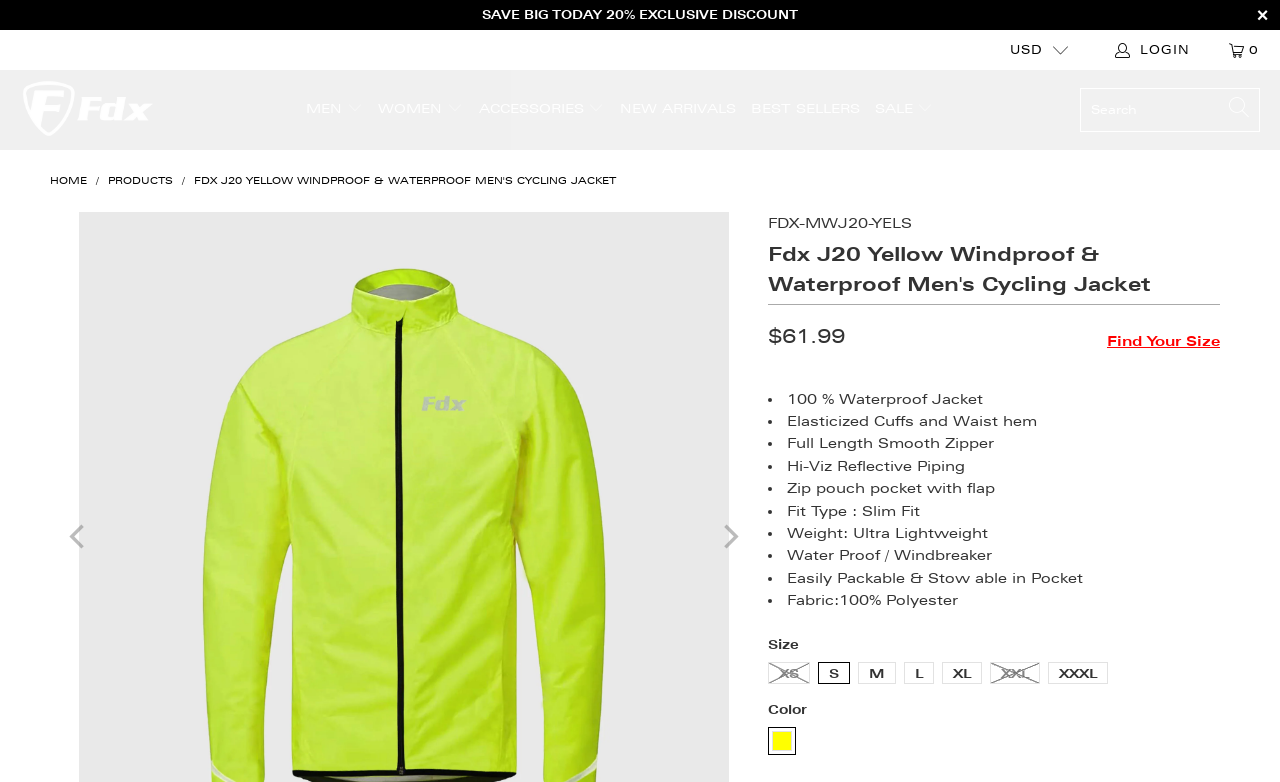Determine the bounding box coordinates for the HTML element described here: "Fluorescent Yellow".

[0.6, 0.93, 0.622, 0.966]